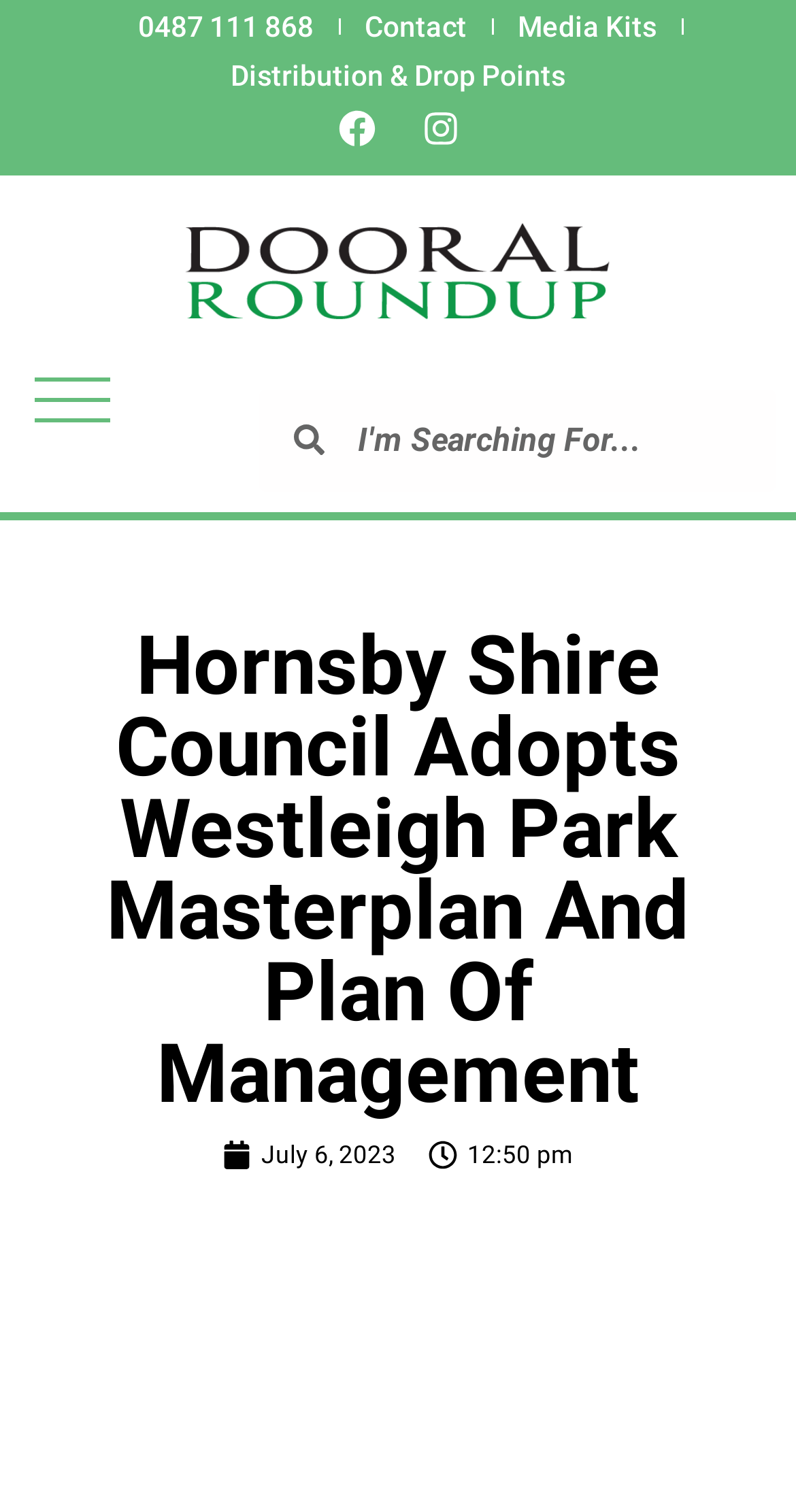Extract the primary heading text from the webpage.

Hornsby Shire Council Adopts Westleigh Park Masterplan And Plan Of Management